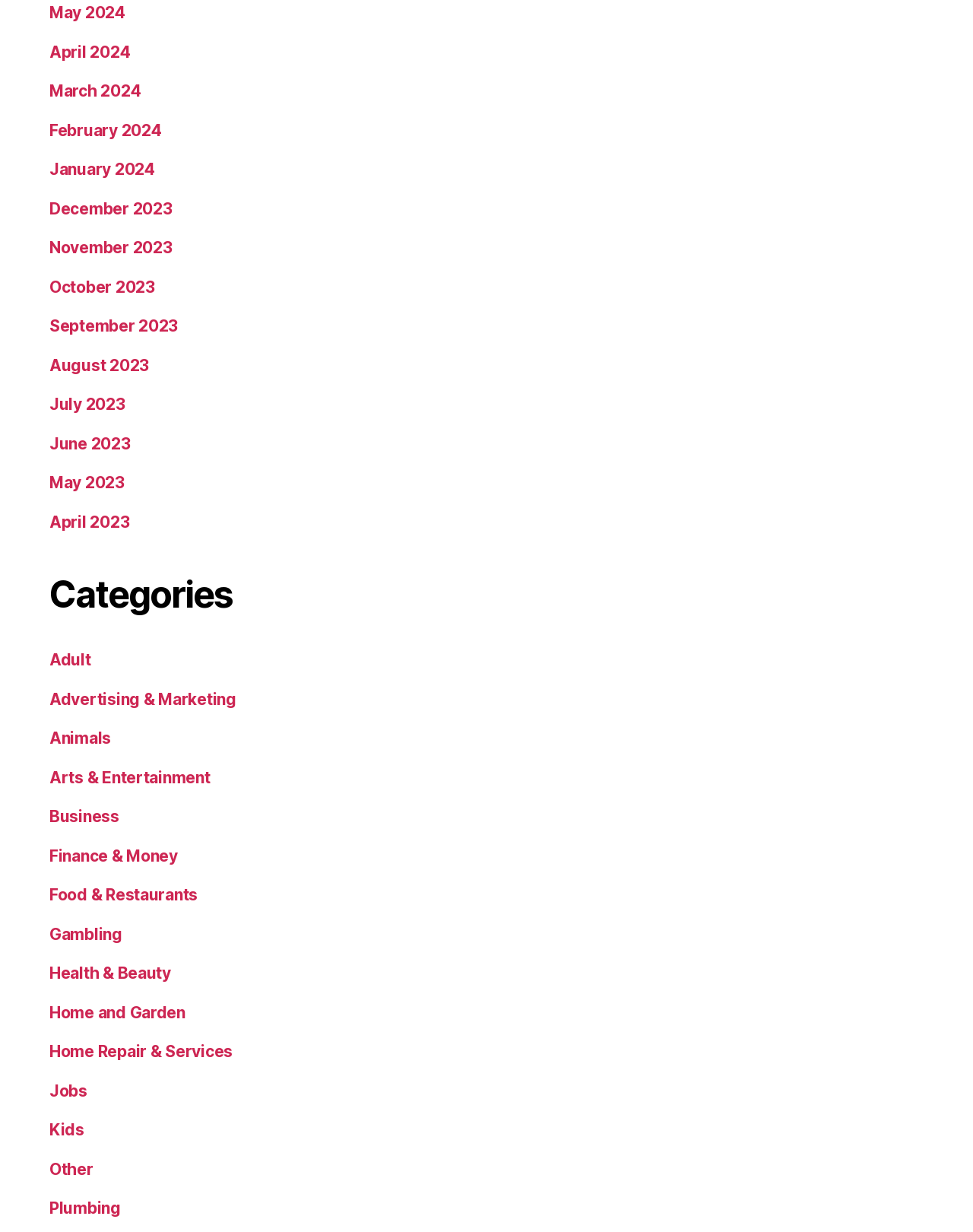Please identify the bounding box coordinates of the element I should click to complete this instruction: 'Browse Finance & Money'. The coordinates should be given as four float numbers between 0 and 1, like this: [left, top, right, bottom].

[0.051, 0.687, 0.183, 0.702]